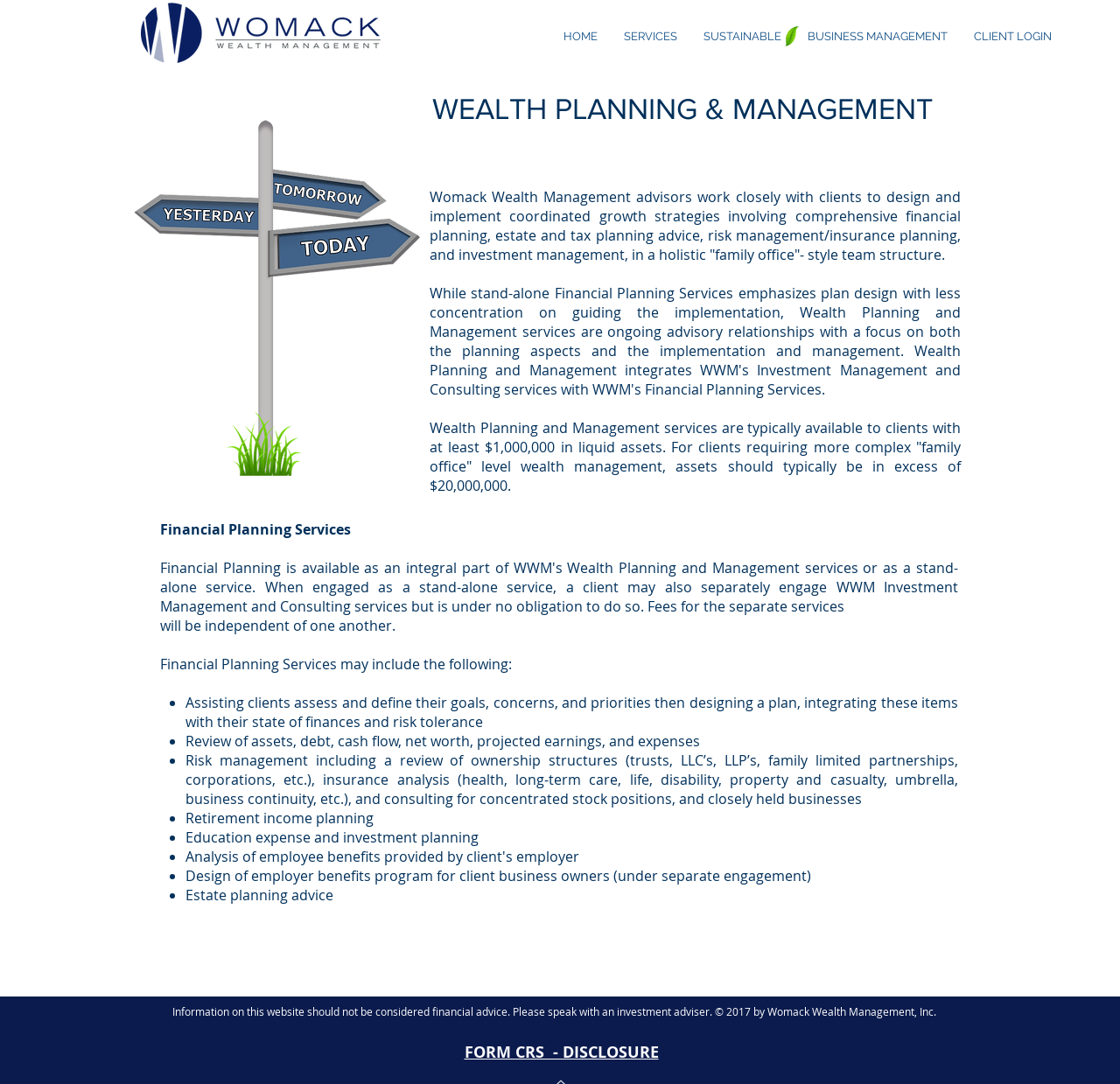Show me the bounding box coordinates of the clickable region to achieve the task as per the instruction: "Read the article 'Partial results of Household Income and Expenditure Survey 2022-2023 announced'".

None